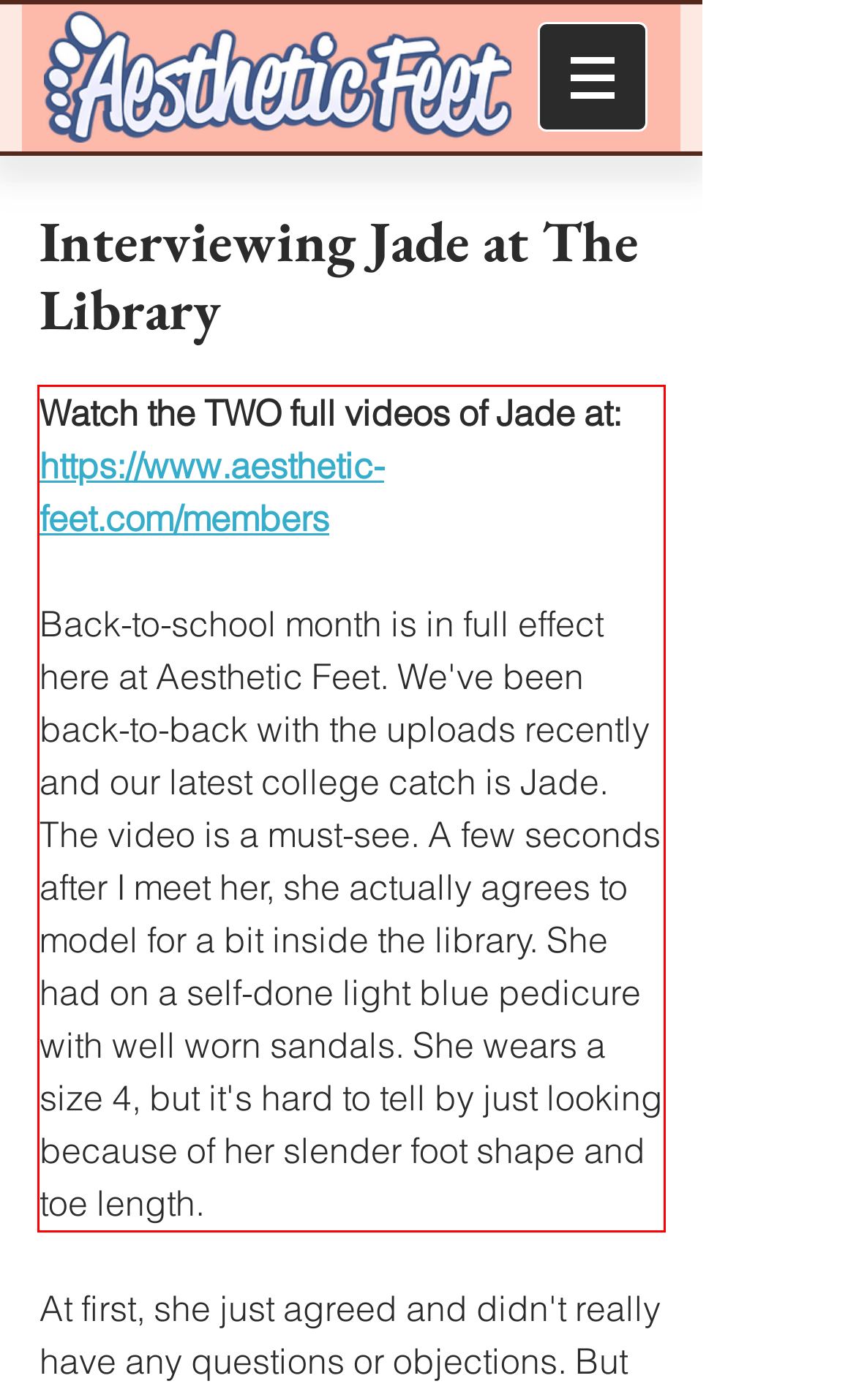Within the screenshot of a webpage, identify the red bounding box and perform OCR to capture the text content it contains.

Watch the TWO full videos of Jade at: https://www.aesthetic-feet.com/members Back-to-school month is in full effect here at Aesthetic Feet. We've been back-to-back with the uploads recently and our latest college catch is Jade. The video is a must-see. A few seconds after I meet her, she actually agrees to model for a bit inside the library. She had on a self-done light blue pedicure with well worn sandals. She wears a size 4, but it's hard to tell by just looking because of her slender foot shape and toe length.